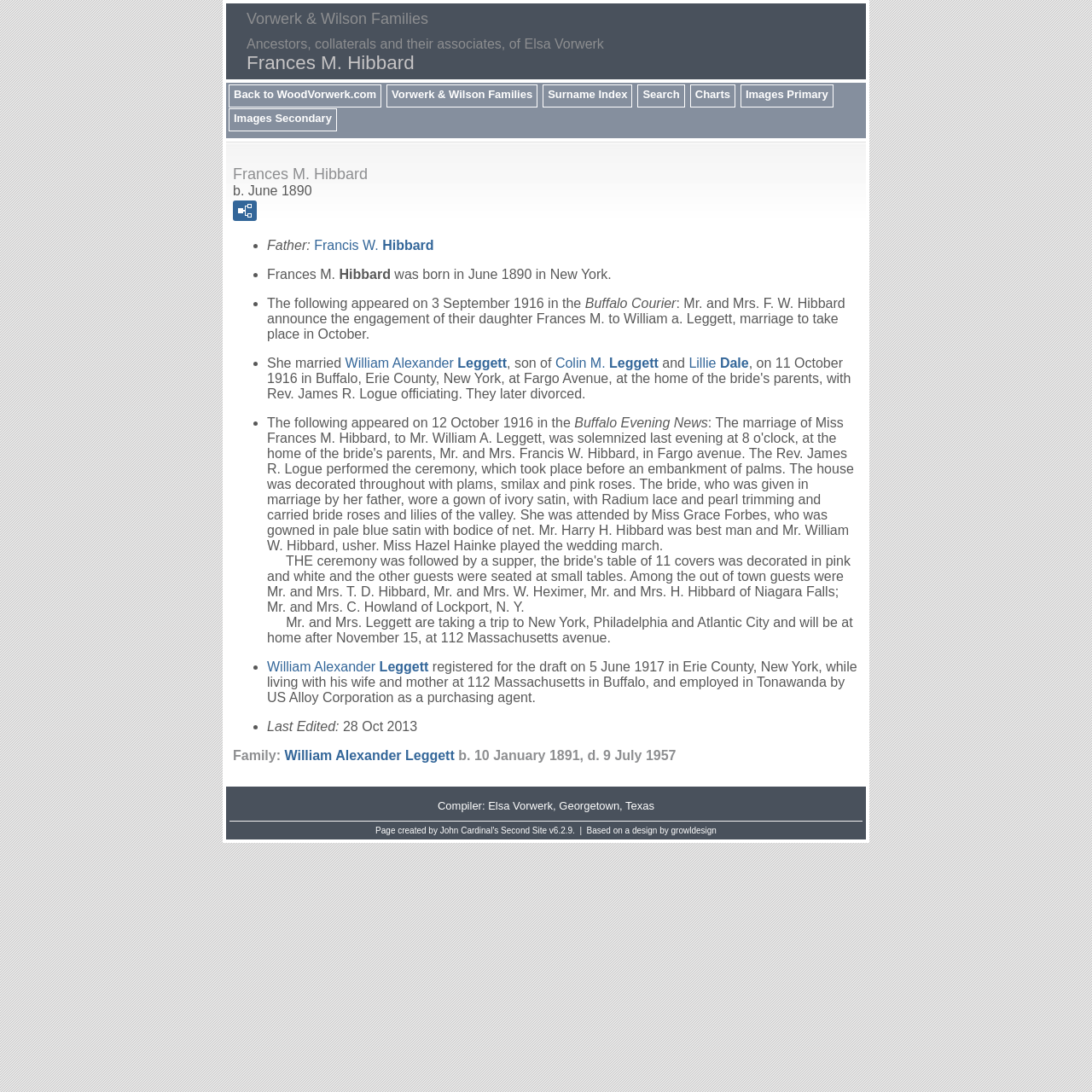What is the compiler of the webpage?
Please answer the question with a single word or phrase, referencing the image.

Elsa Vorwerk